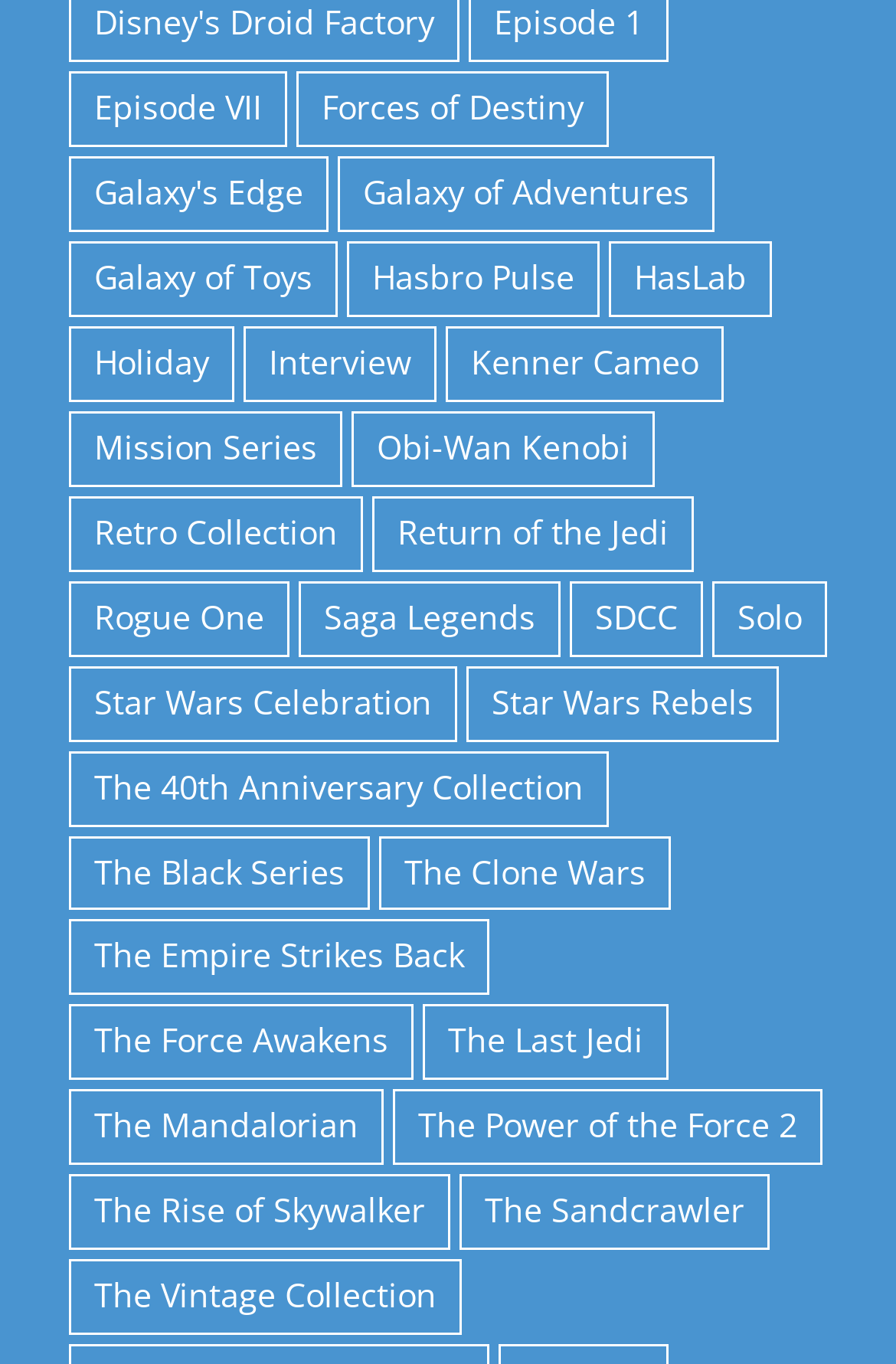Determine the bounding box coordinates of the element's region needed to click to follow the instruction: "View Episode VII items". Provide these coordinates as four float numbers between 0 and 1, formatted as [left, top, right, bottom].

[0.077, 0.052, 0.321, 0.108]